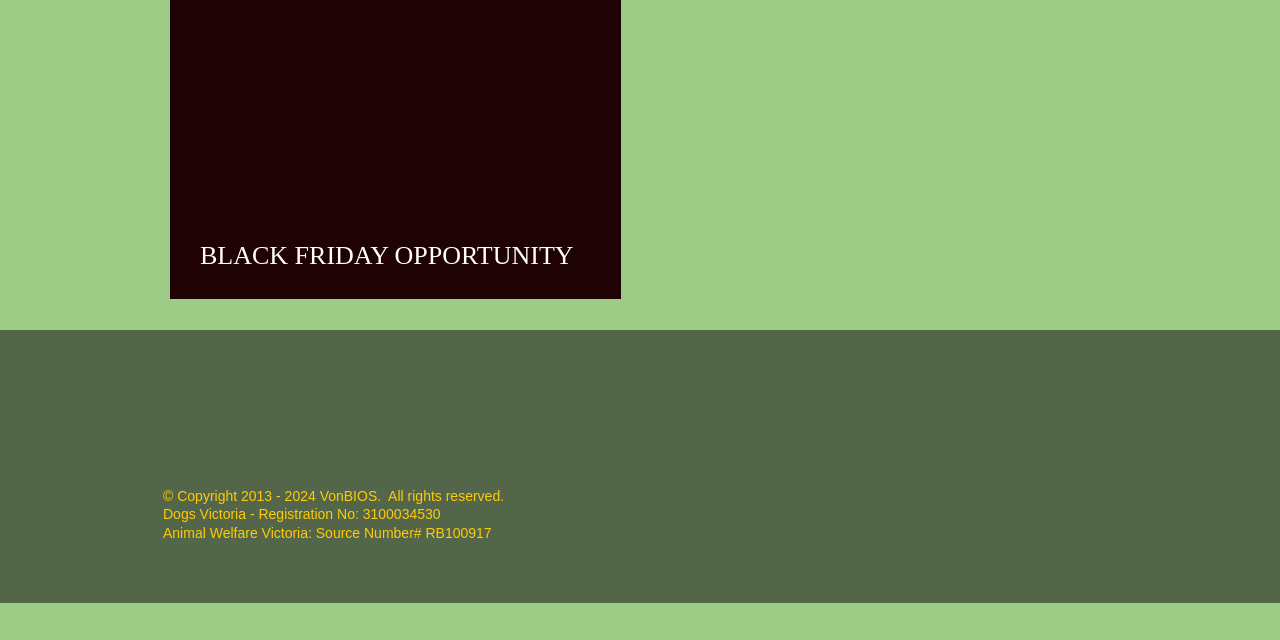Using the description "BLACK FRIDAY OPPORTUNITY", predict the bounding box of the relevant HTML element.

[0.156, 0.374, 0.462, 0.425]